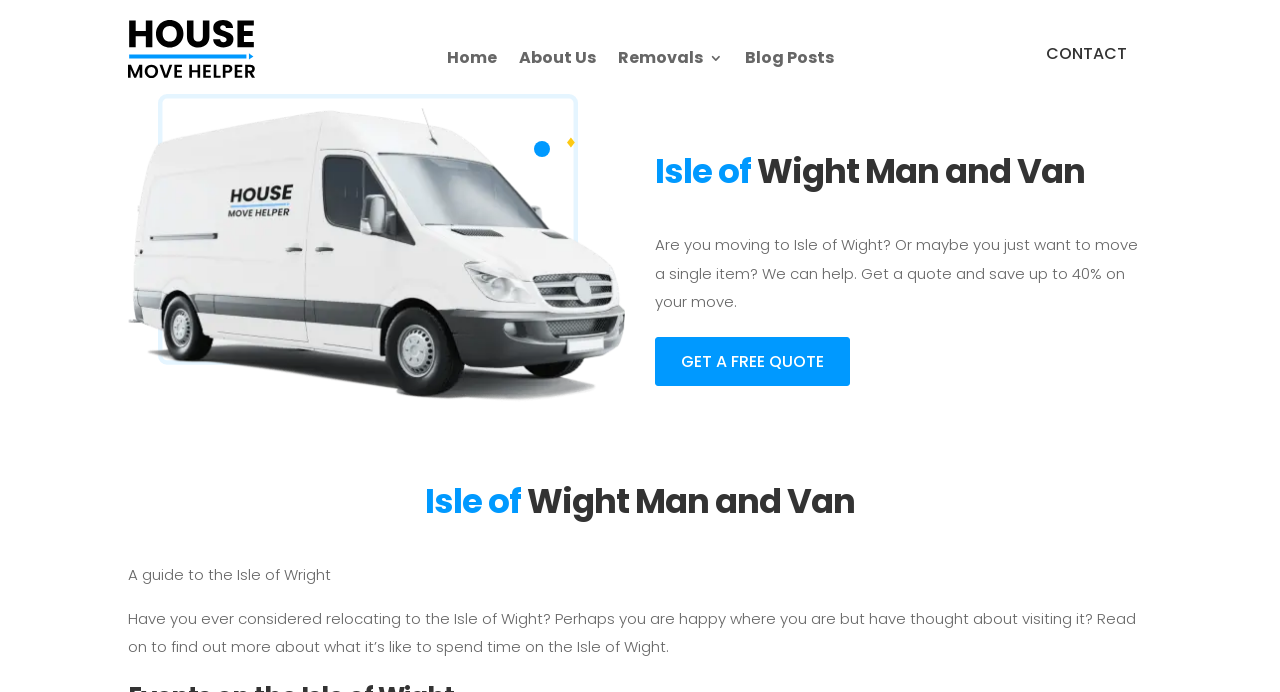Given the element description, predict the bounding box coordinates in the format (top-left x, top-left y, bottom-right x, bottom-right y), using floating point numbers between 0 and 1: GET A FREE QUOTE

[0.512, 0.487, 0.664, 0.558]